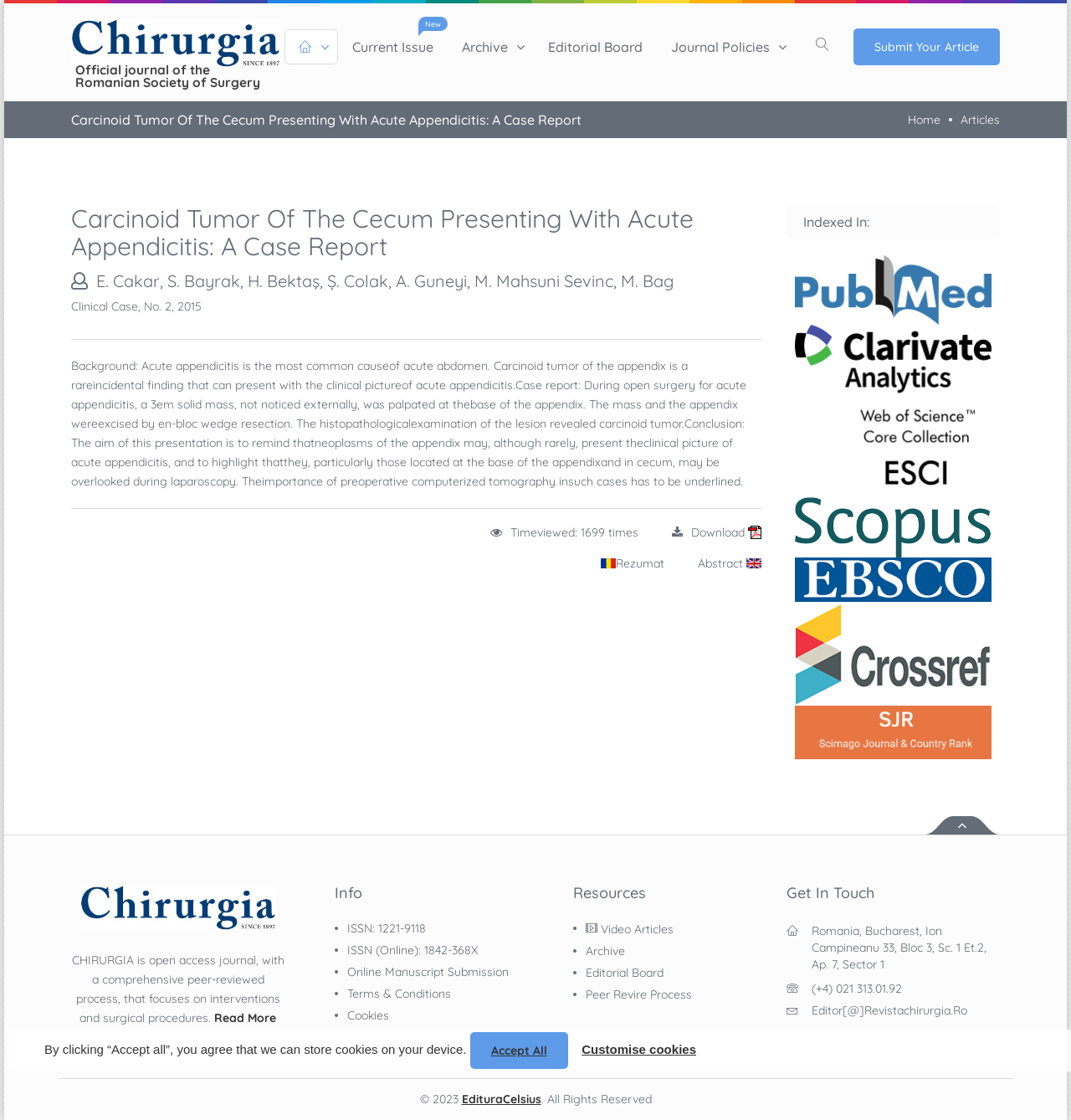What is the ISSN of the journal?
Using the image as a reference, give a one-word or short phrase answer.

1221-9118